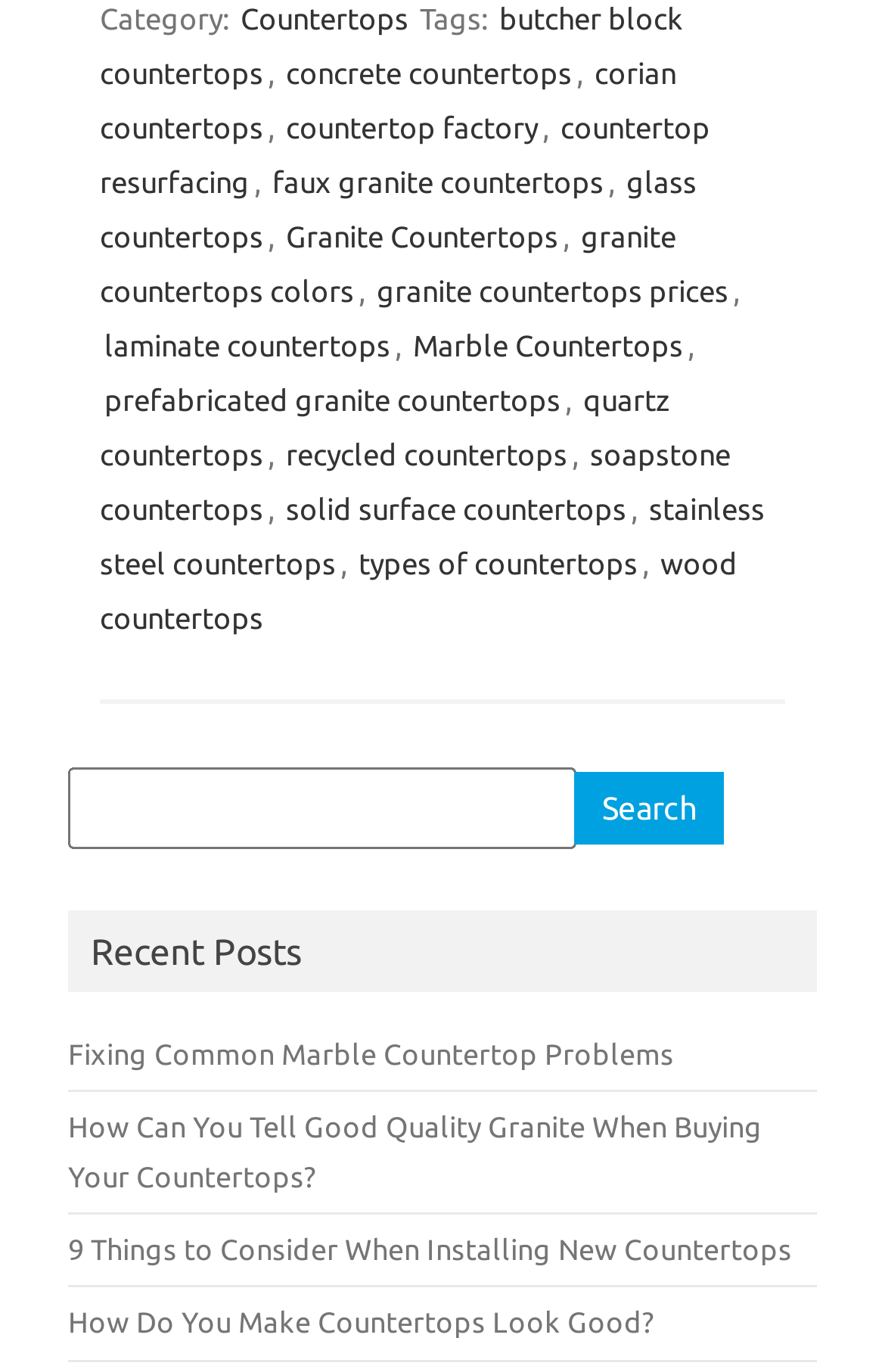Based on the element description "stainless steel countertops", predict the bounding box coordinates of the UI element.

[0.113, 0.356, 0.864, 0.425]